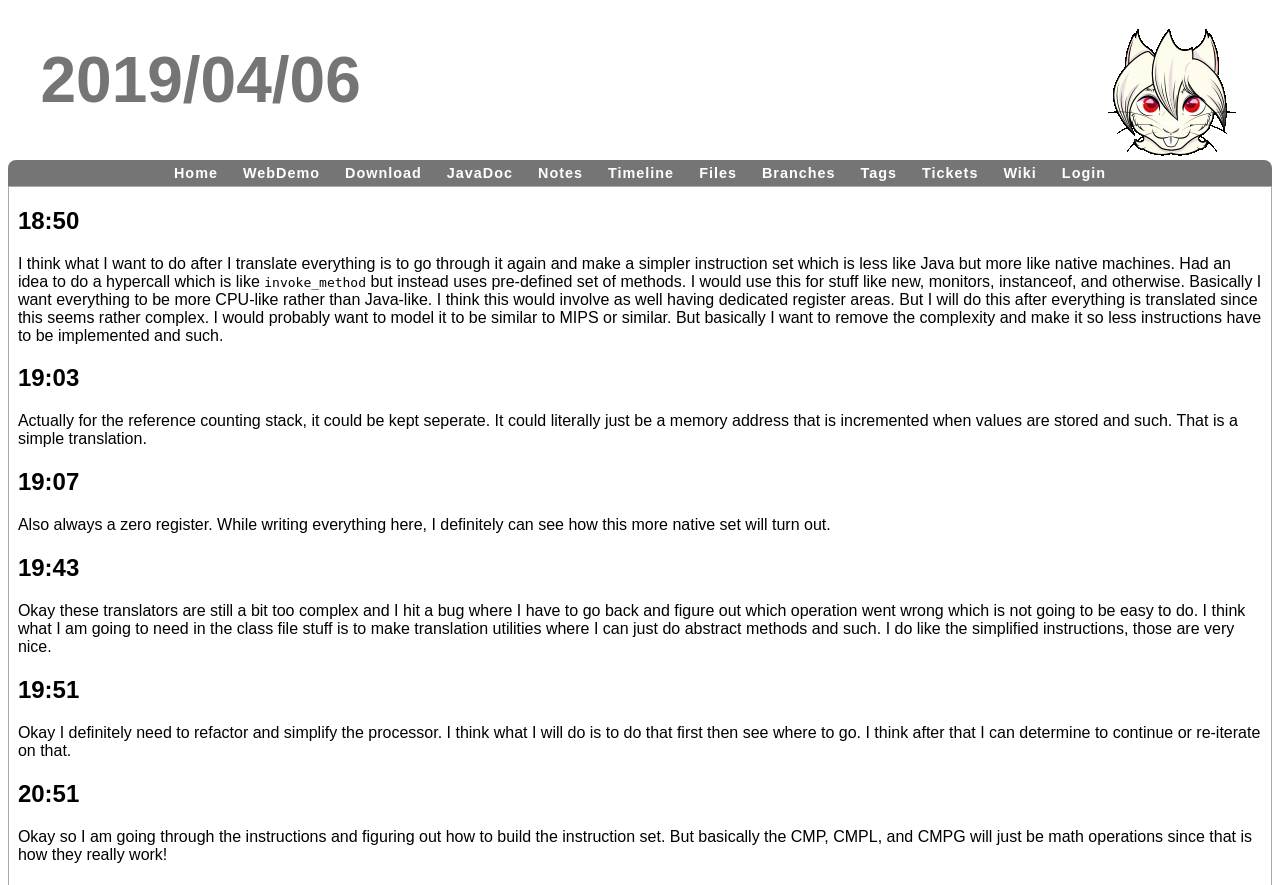What is the author's idea for the reference counting stack?
Using the information from the image, answer the question thoroughly.

The author suggests keeping the reference counting stack separate, where it can be a simple memory address that is incremented when values are stored, making it a simple translation.